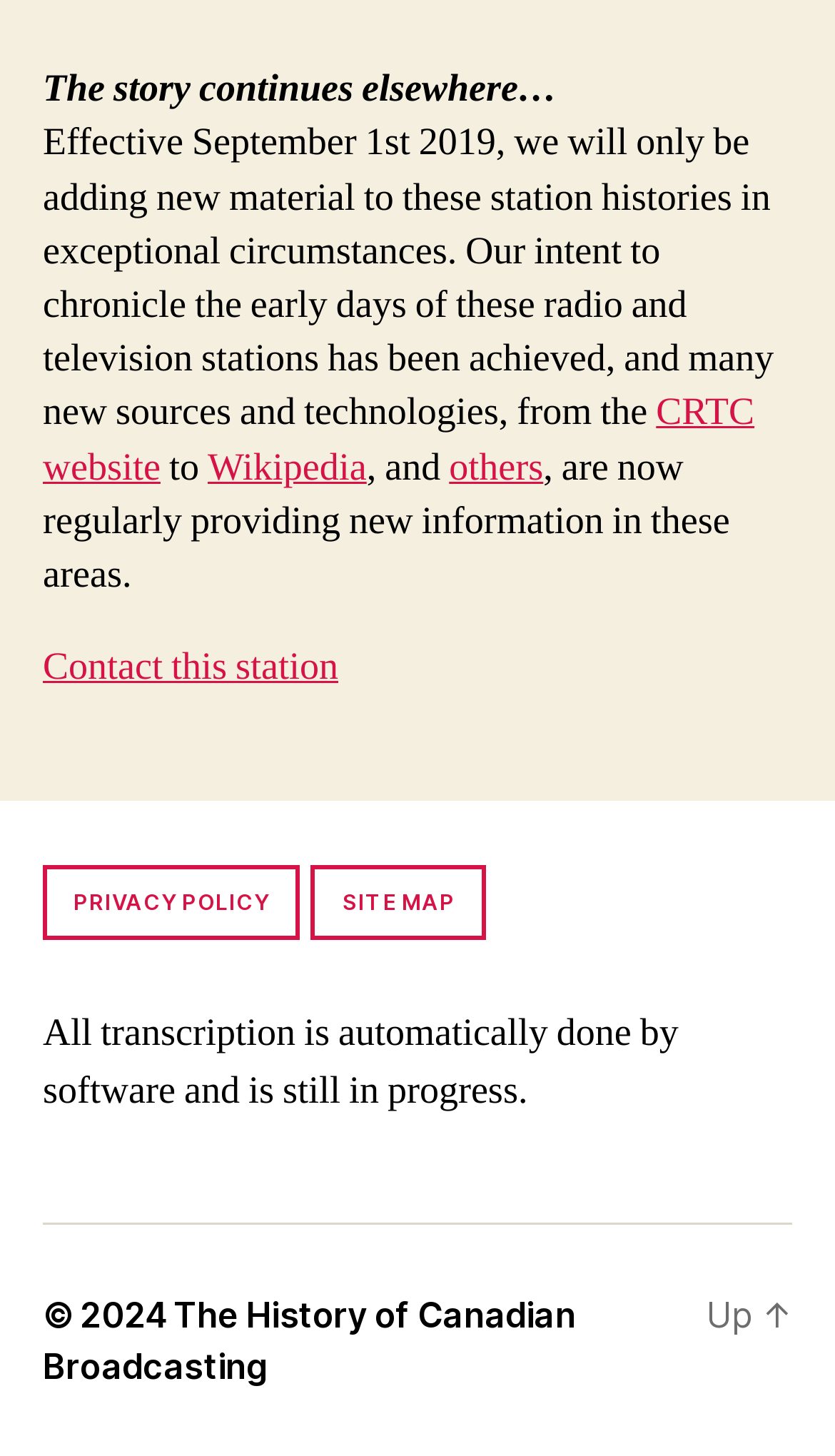Respond to the following question with a brief word or phrase:
What is the purpose of the links at the bottom?

Navigation and information